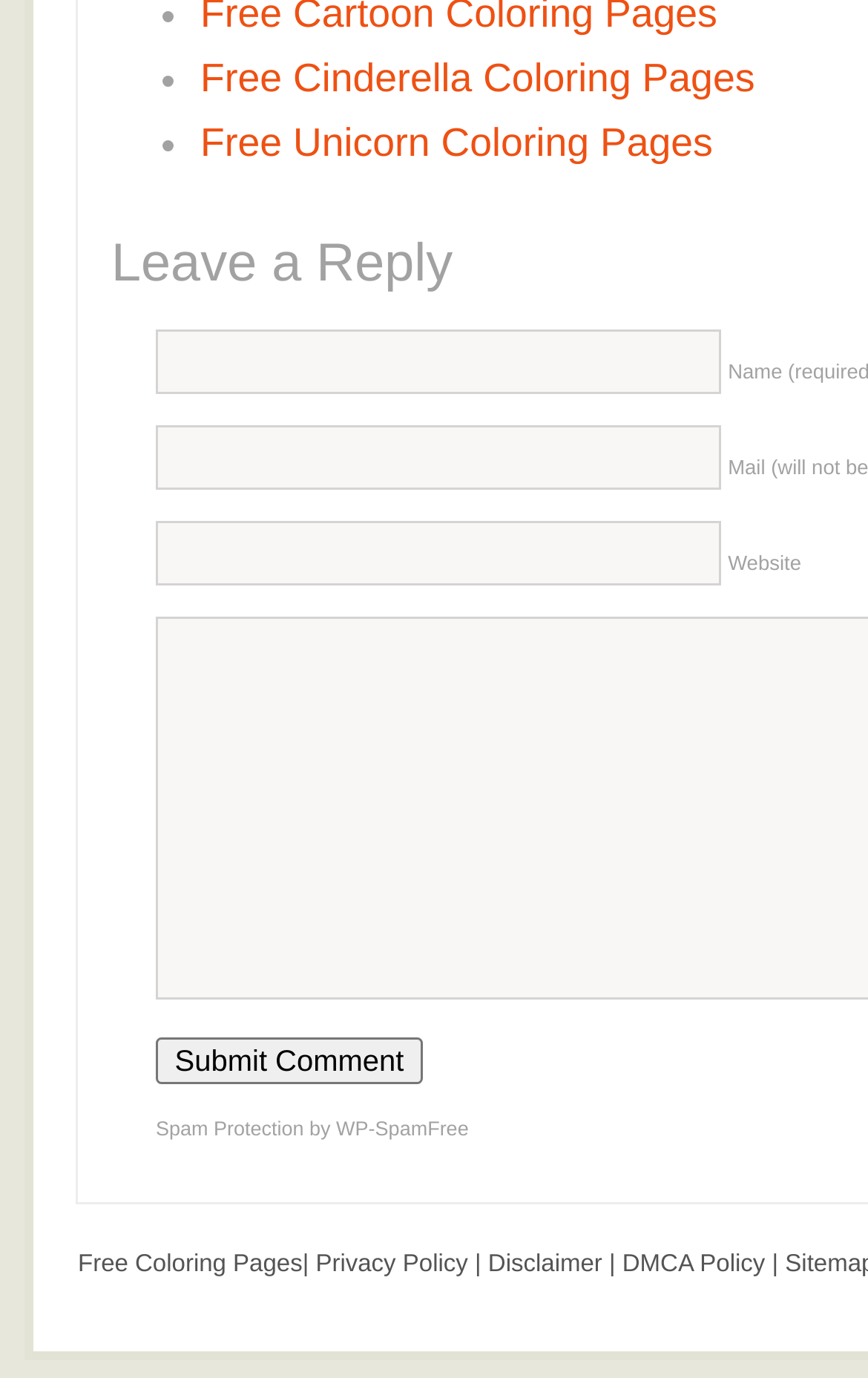What is the purpose of the links at the bottom?
Please respond to the question thoroughly and include all relevant details.

The links 'Privacy Policy', 'Disclaimer', and 'DMCA Policy' are located at the bottom of the webpage, suggesting that they provide access to pages that outline the website's policies and disclaimers, which are important for users to understand.